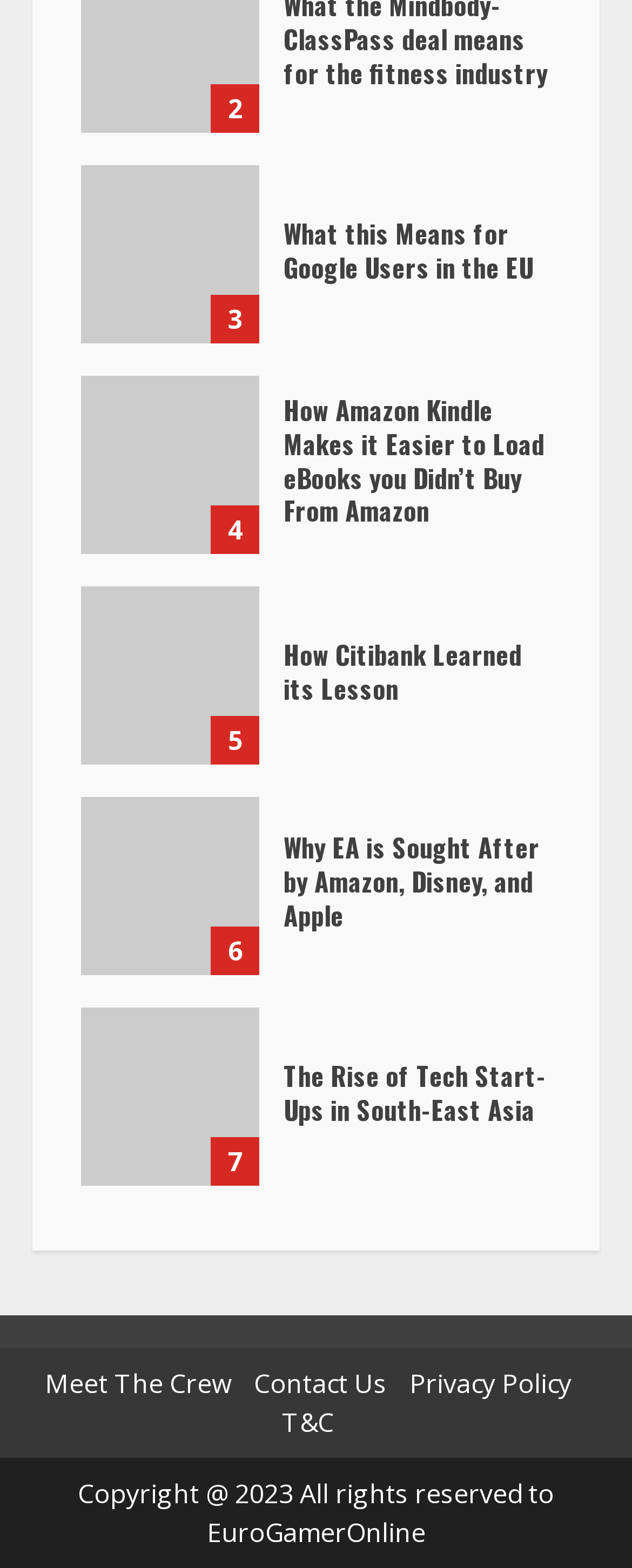Please identify the bounding box coordinates of the clickable region that I should interact with to perform the following instruction: "Meet the crew". The coordinates should be expressed as four float numbers between 0 and 1, i.e., [left, top, right, bottom].

[0.071, 0.871, 0.365, 0.894]